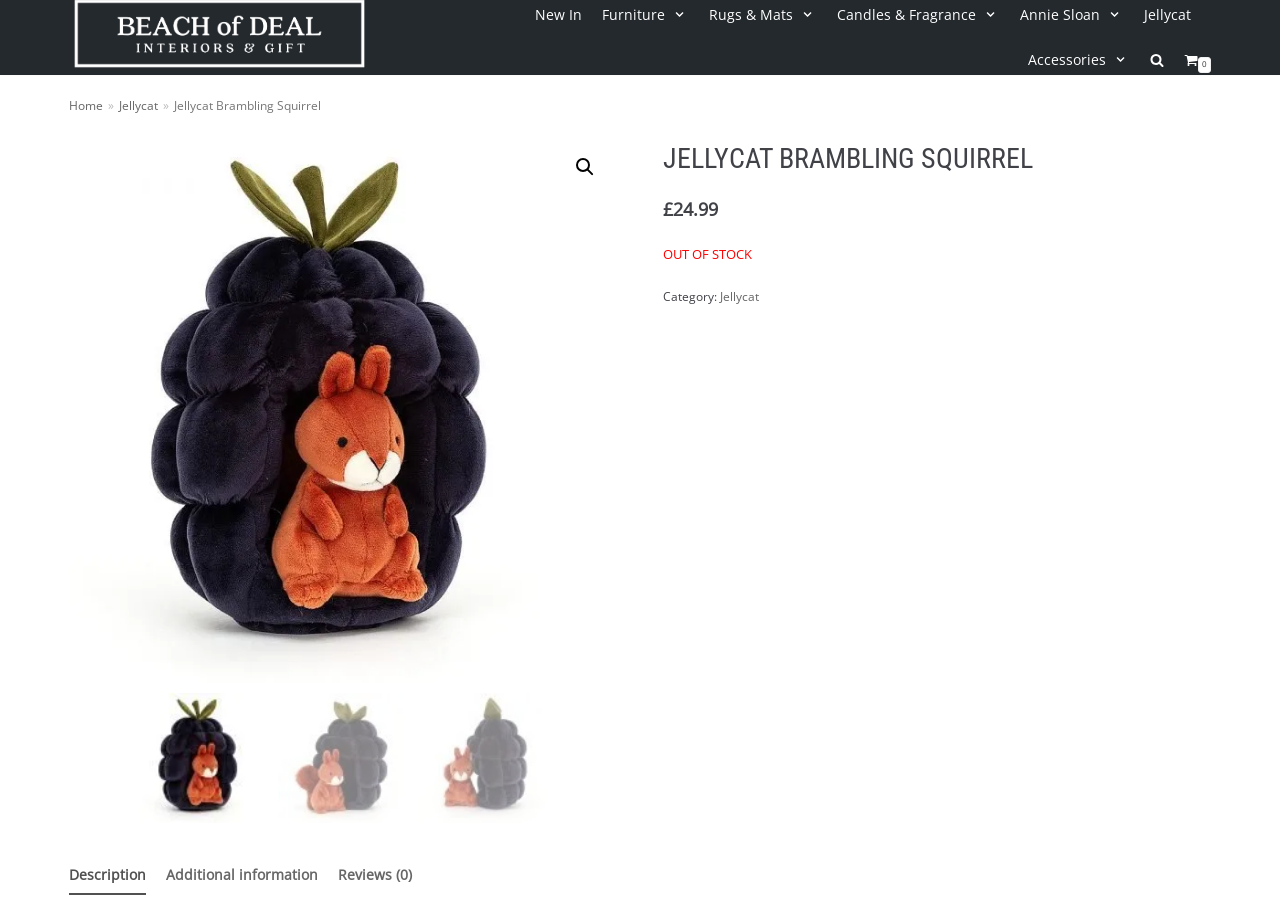Extract the bounding box coordinates of the UI element described: "parent_node: Candles & Fragrance". Provide the coordinates in the format [left, top, right, bottom] with values ranging from 0 to 1.

[0.762, 0.006, 0.781, 0.027]